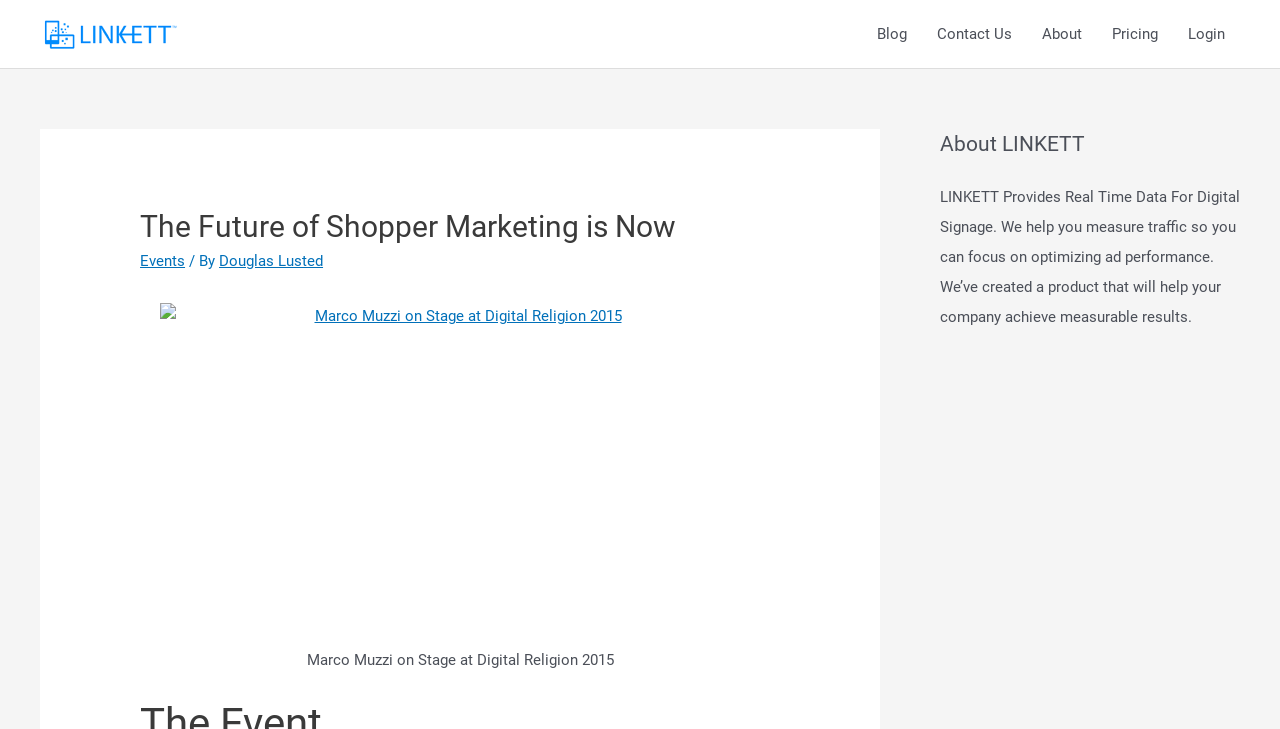What is the event mentioned on the webpage?
Make sure to answer the question with a detailed and comprehensive explanation.

The event 'Digital Religion 2015' is mentioned on the webpage as the context where Marco Muzzi was on stage, and it is also mentioned in the figure caption.